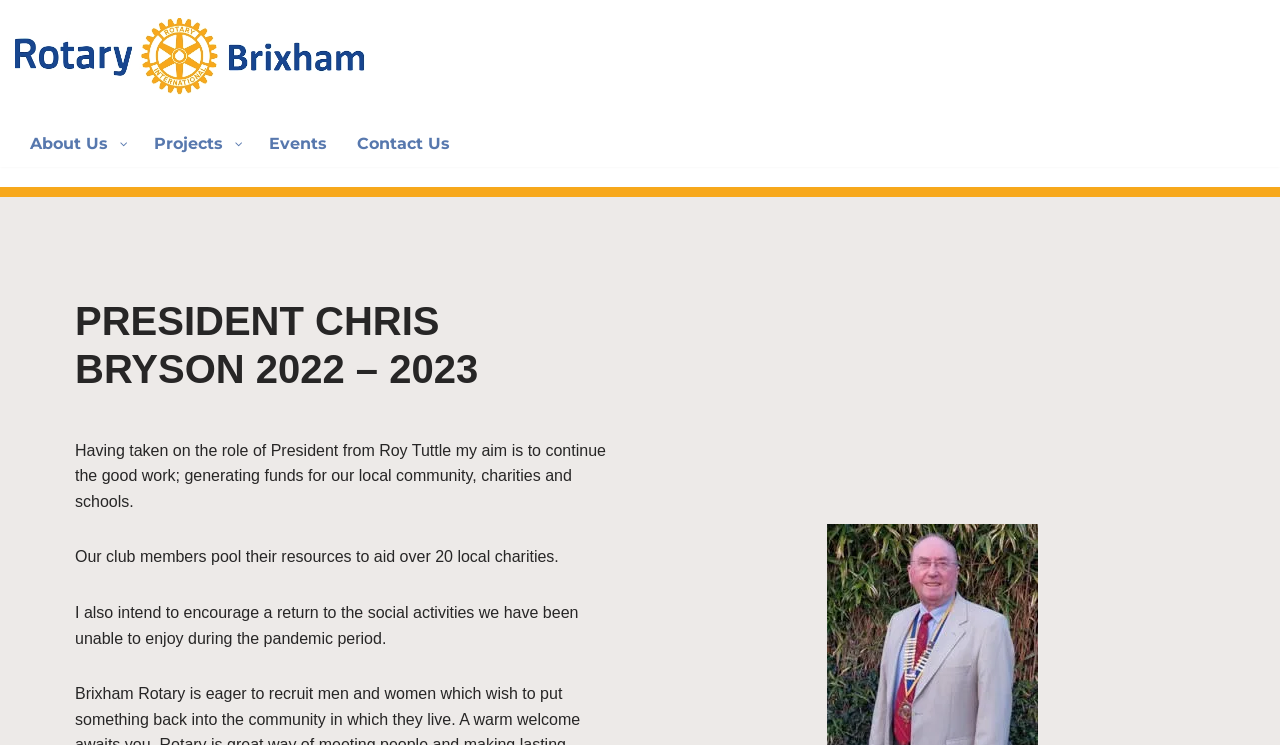Bounding box coordinates should be provided in the format (top-left x, top-left y, bottom-right x, bottom-right y) with all values between 0 and 1. Identify the bounding box for this UI element: Contact Us

[0.267, 0.173, 0.363, 0.213]